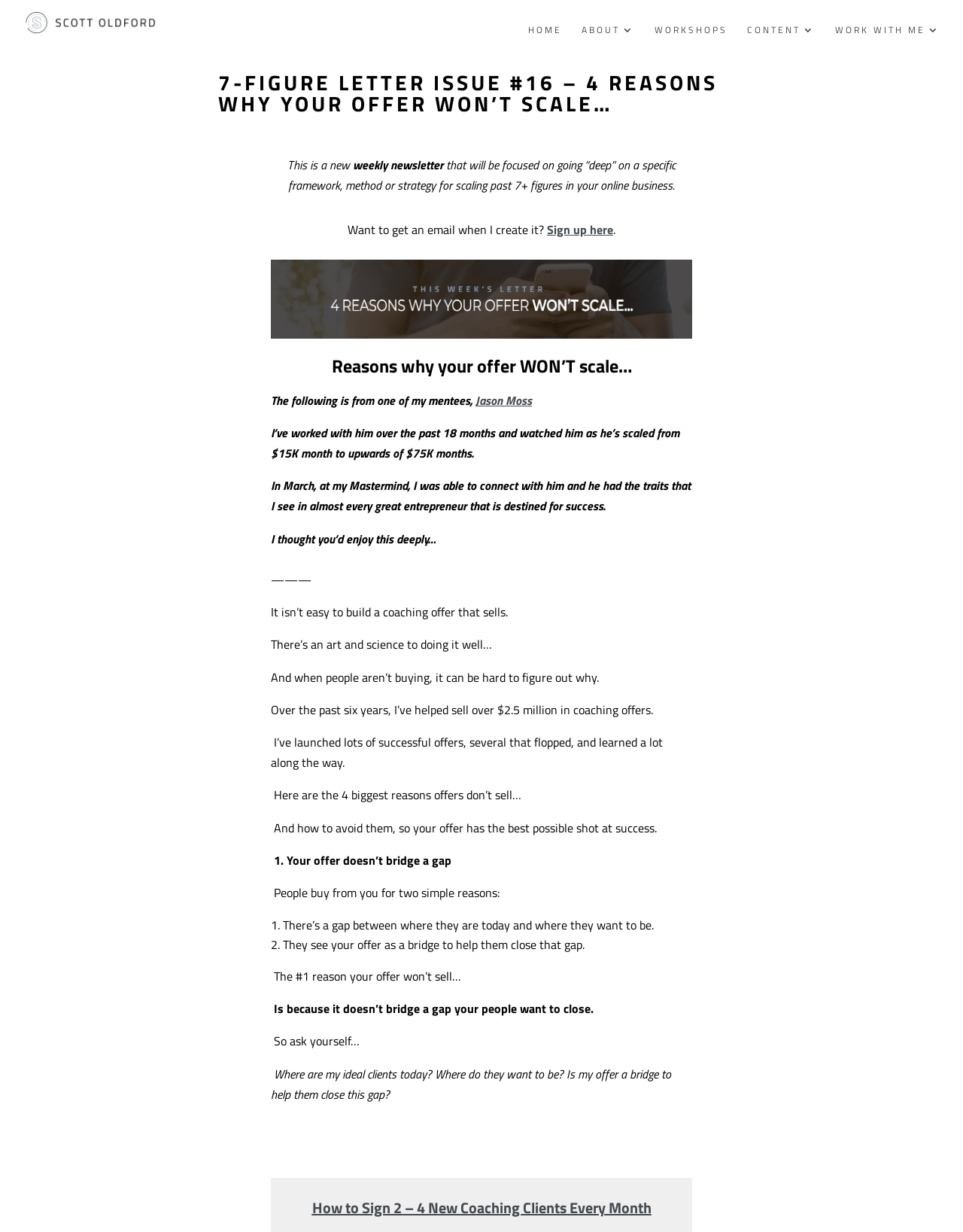Please find the bounding box coordinates of the clickable region needed to complete the following instruction: "Explore ENGAGEMENT". The bounding box coordinates must consist of four float numbers between 0 and 1, i.e., [left, top, right, bottom].

None